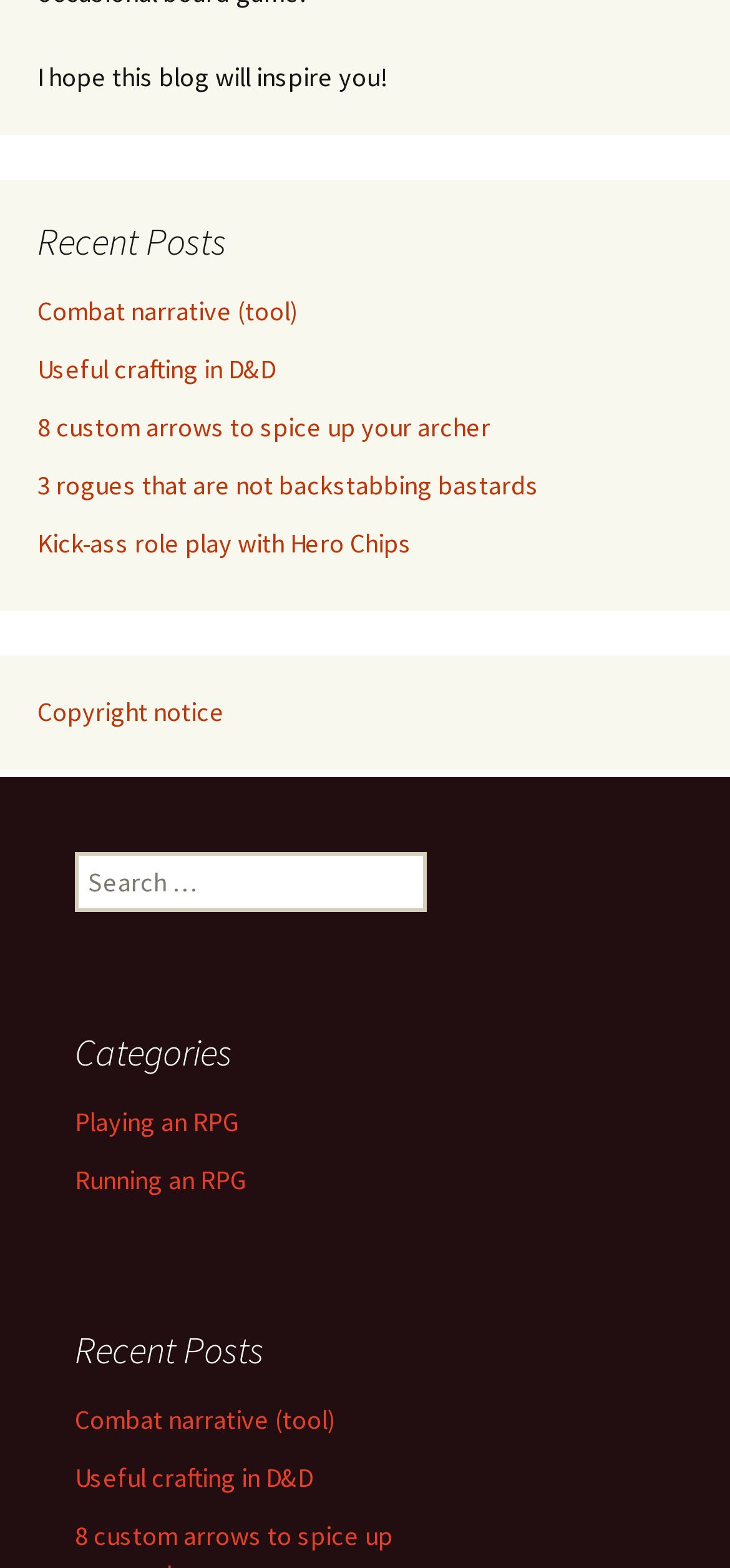How many recent posts are listed?
Using the image as a reference, give a one-word or short phrase answer.

5